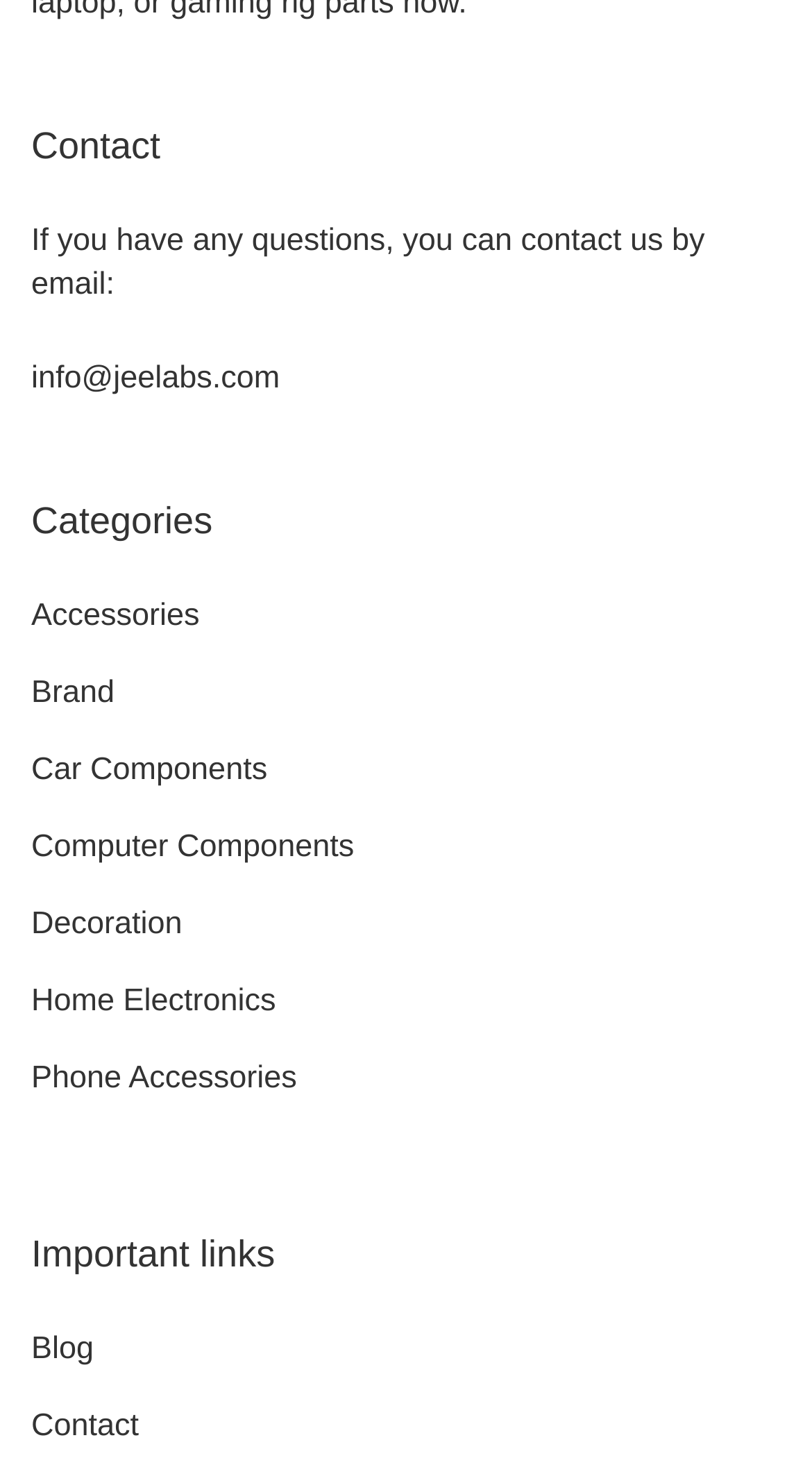What is the position of the 'Categories' heading?
Based on the image, give a one-word or short phrase answer.

Above the links